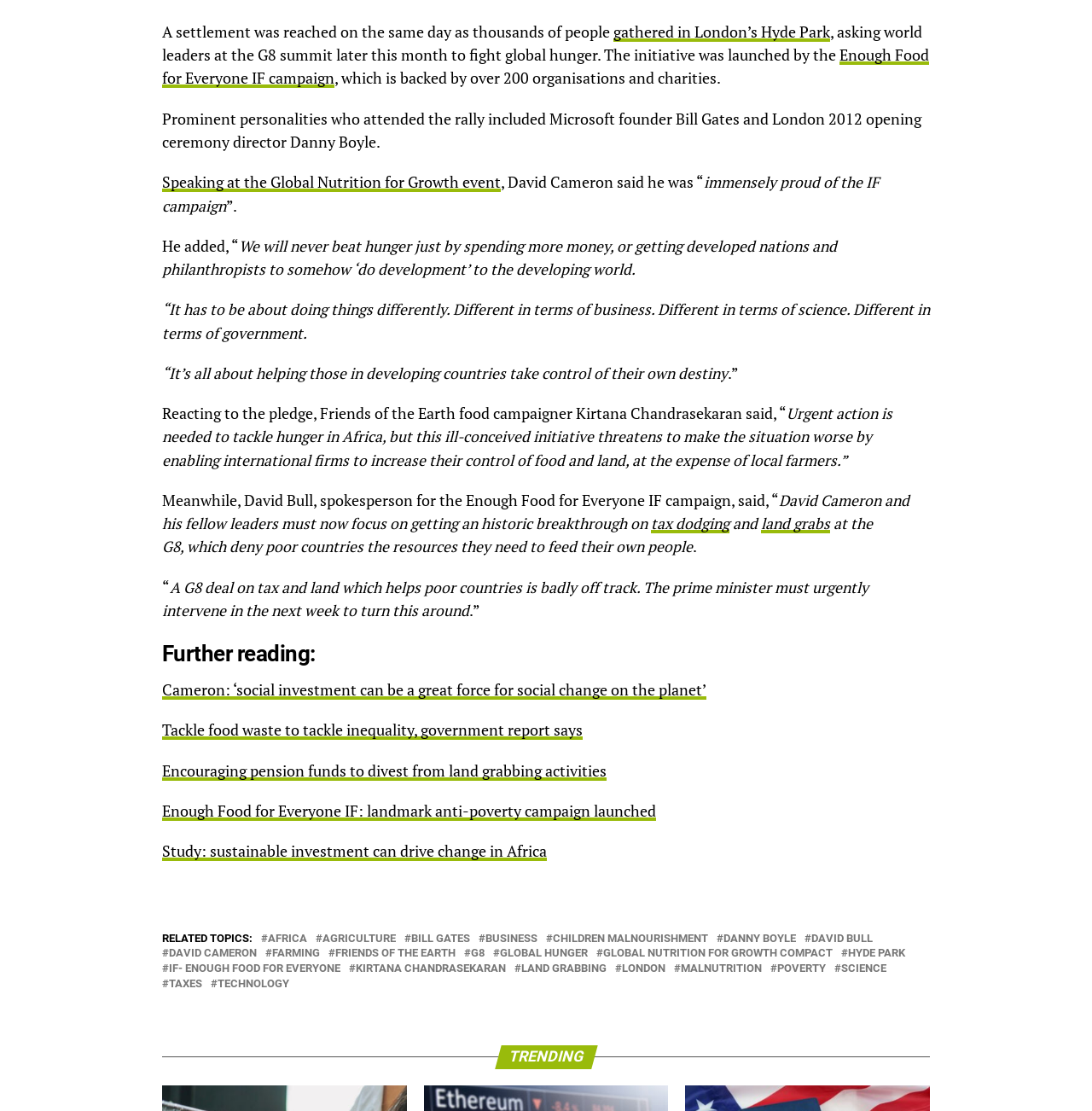What is the name of the event where David Cameron said he was 'immensely proud of the IF campaign'?
Please craft a detailed and exhaustive response to the question.

The answer can be found in the text where it says 'Speaking at the Global Nutrition for Growth event, David Cameron said he was “immensely proud of the IF campaign”.'